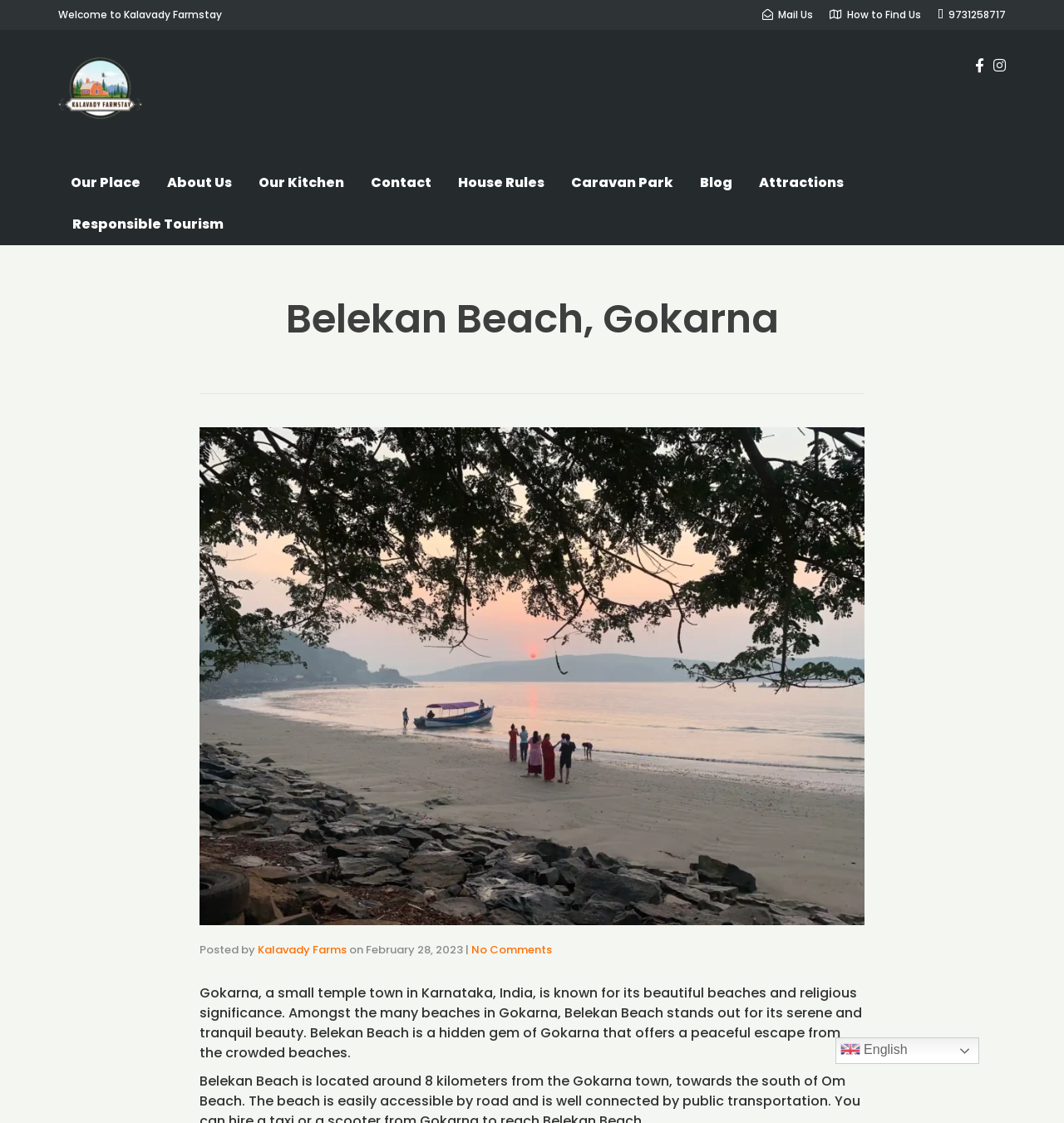Please find the bounding box for the following UI element description. Provide the coordinates in (top-left x, top-left y, bottom-right x, bottom-right y) format, with values between 0 and 1: How to Find Us

[0.78, 0.007, 0.866, 0.019]